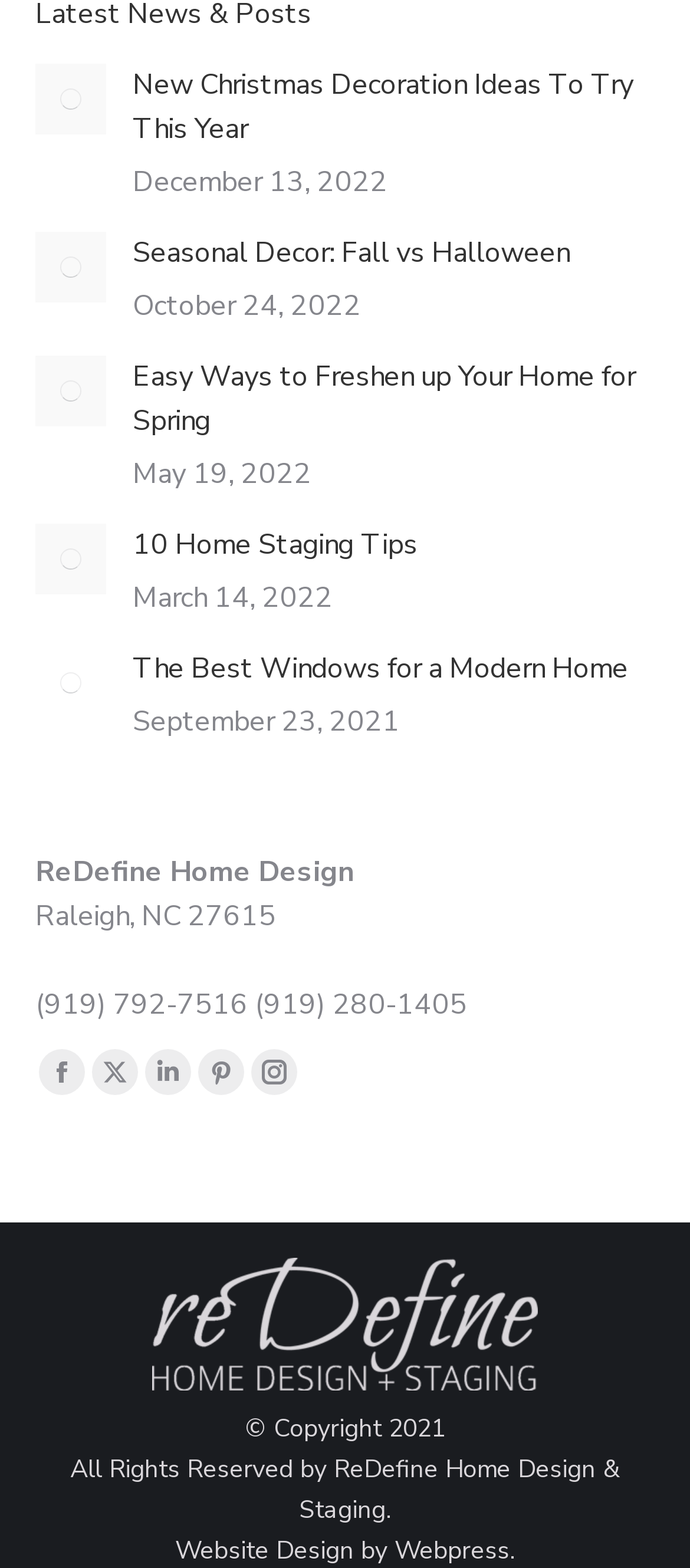Provide a brief response using a word or short phrase to this question:
What is the date of the first article?

December 13, 2022